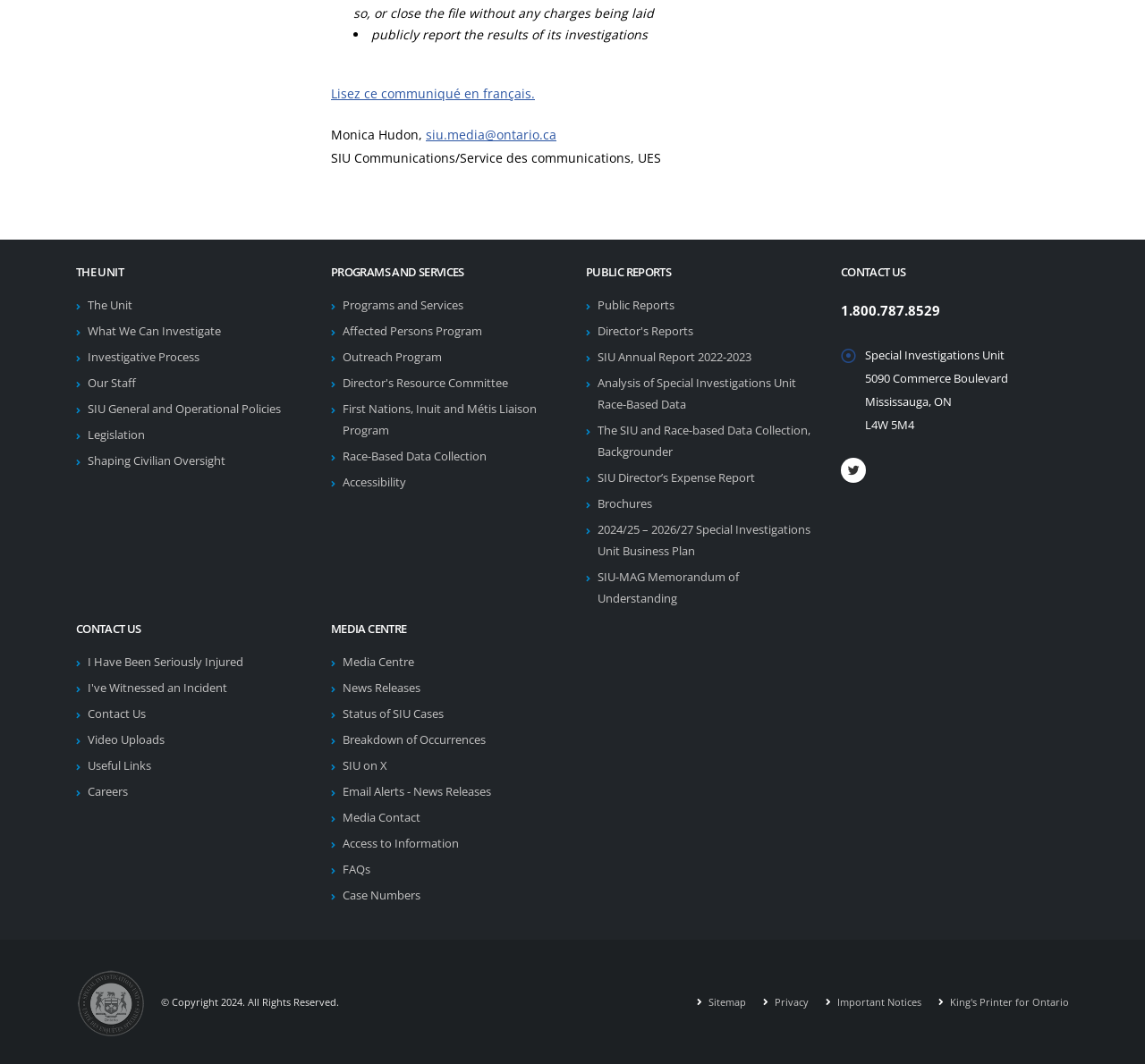Locate the bounding box coordinates of the clickable region necessary to complete the following instruction: "Contact the SIU". Provide the coordinates in the format of four float numbers between 0 and 1, i.e., [left, top, right, bottom].

[0.077, 0.664, 0.127, 0.678]